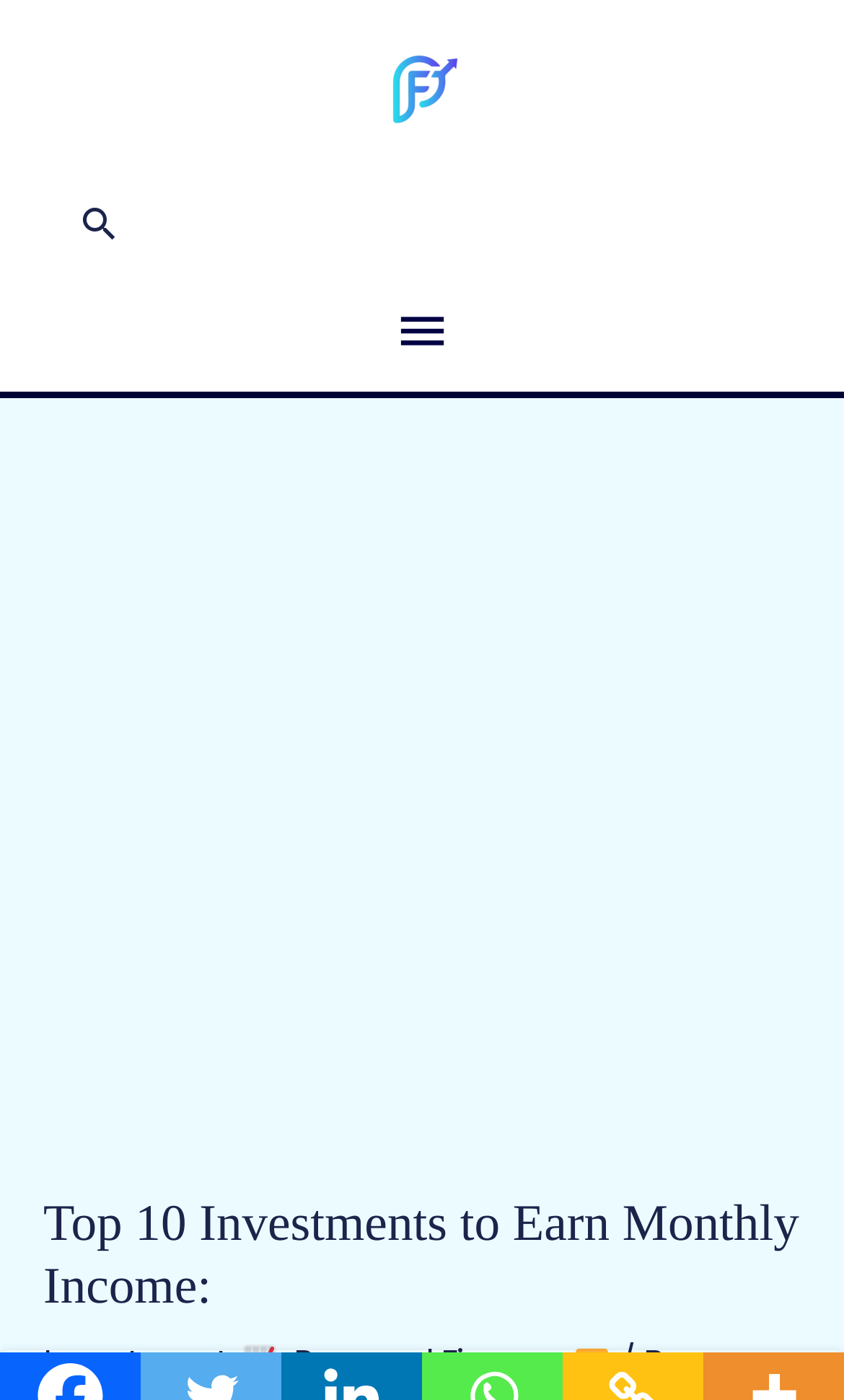What is the topic of the article?
Analyze the image and provide a thorough answer to the question.

The topic of the article is indicated by the link 'Investment' with an icon of a graph, located below the main heading of the webpage.